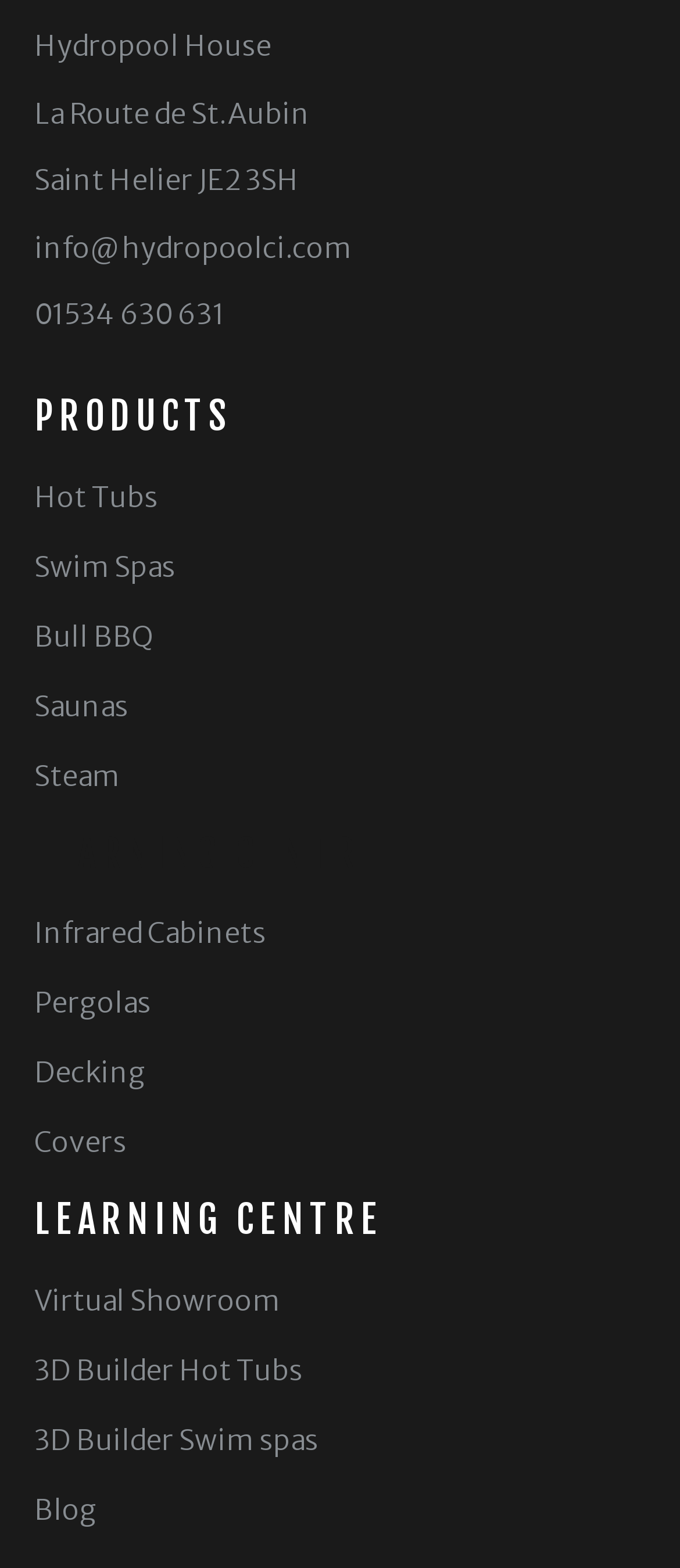Carefully examine the image and provide an in-depth answer to the question: What is the phone number?

The phone number is obtained from the fifth static text element, which is located below the company address and reads '01534 630 631'.